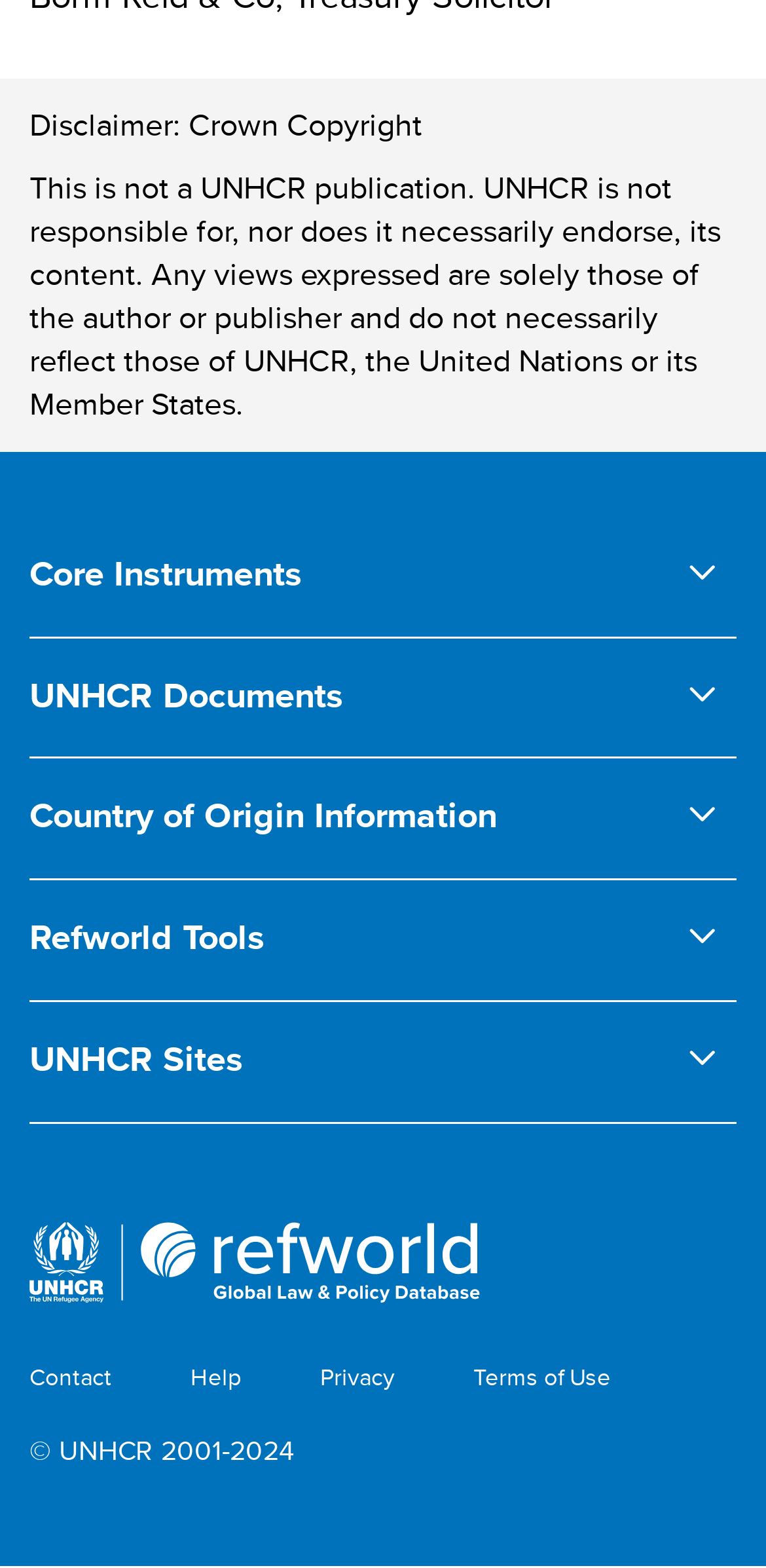What is the purpose of the 'Refworld Tools' link?
Using the picture, provide a one-word or short phrase answer.

Unknown